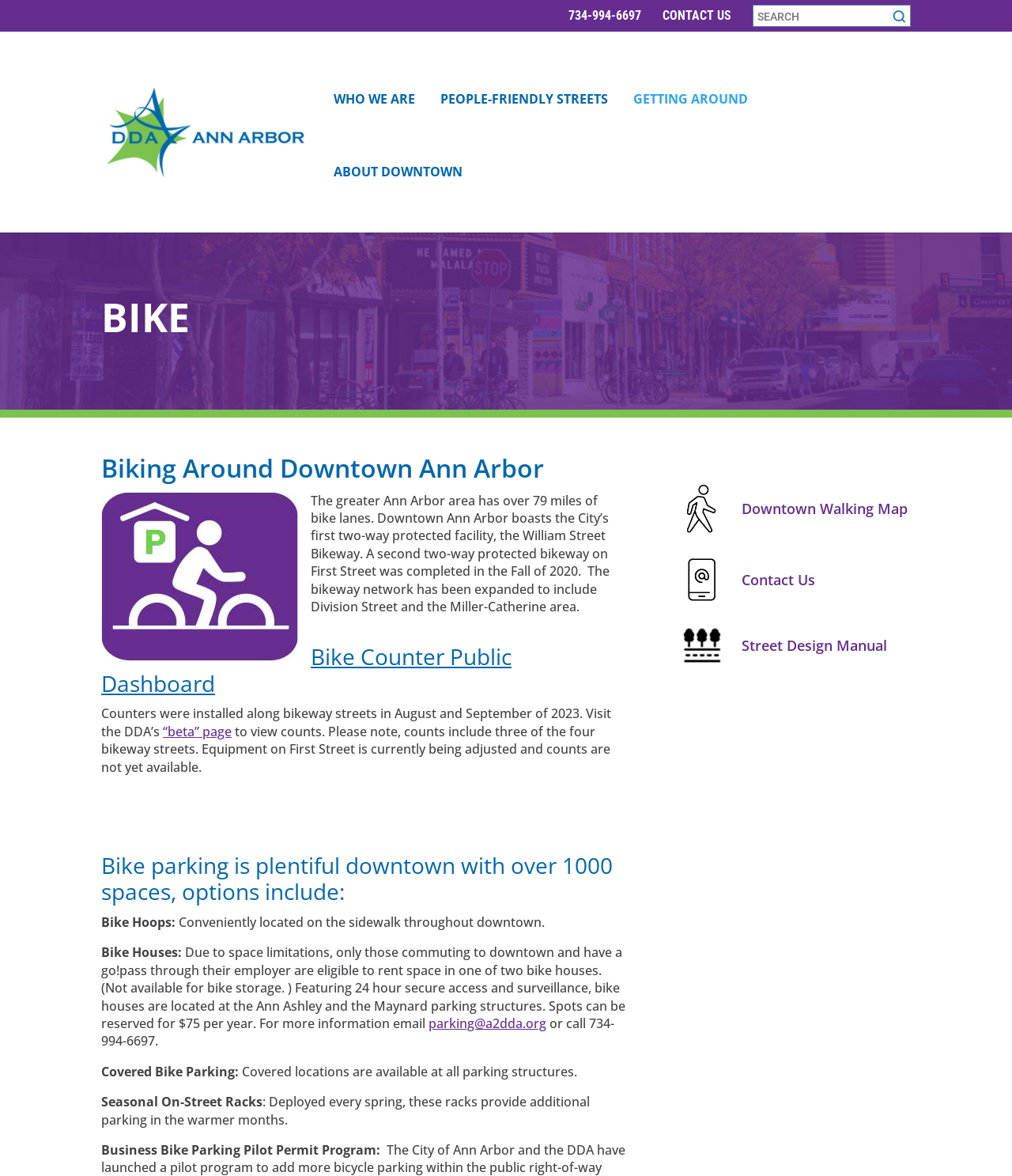Determine the bounding box coordinates of the clickable region to execute the instruction: "View the Downtown Walking Map". The coordinates should be four float numbers between 0 and 1, denoted as [left, top, right, bottom].

[0.663, 0.406, 0.9, 0.459]